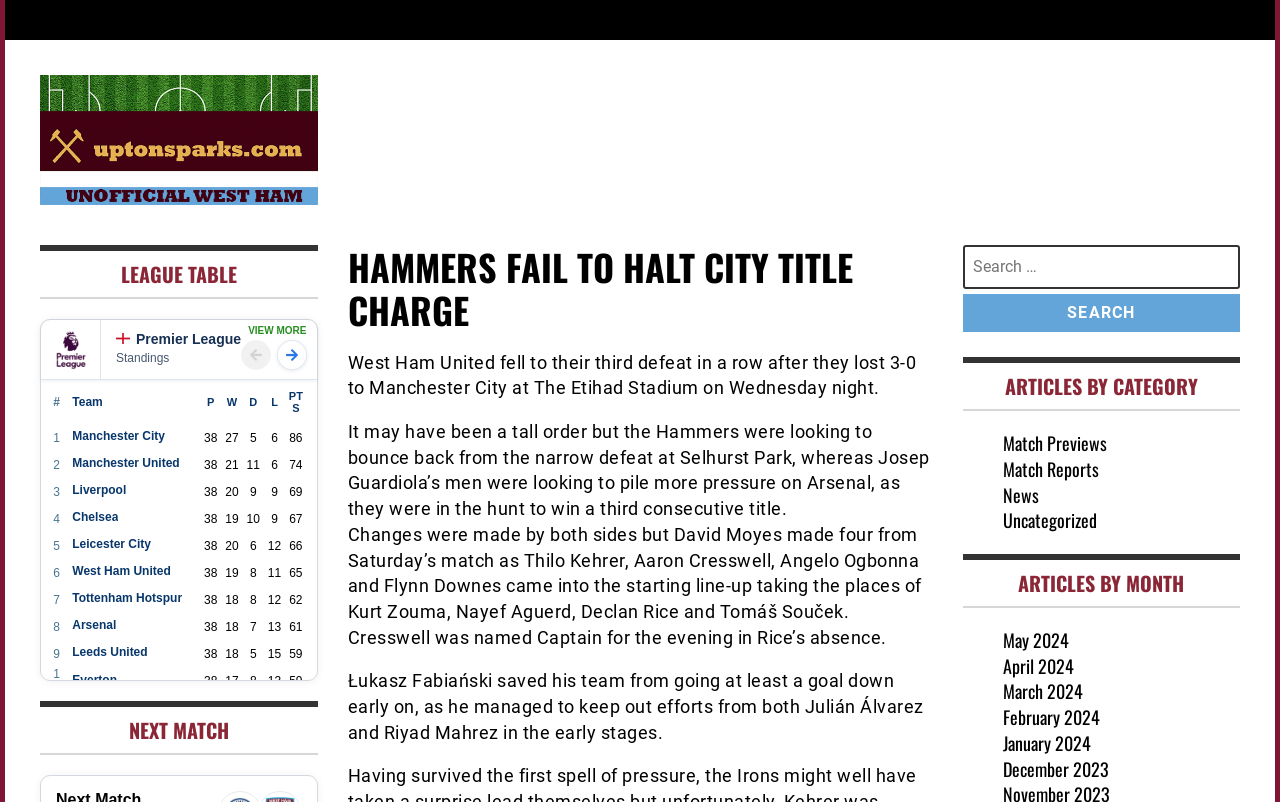Can you find the bounding box coordinates for the element to click on to achieve the instruction: "Explore Agriculture"?

None